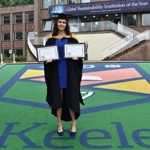Please answer the following question using a single word or phrase: What does the graduate hold in her hands?

Two certificates